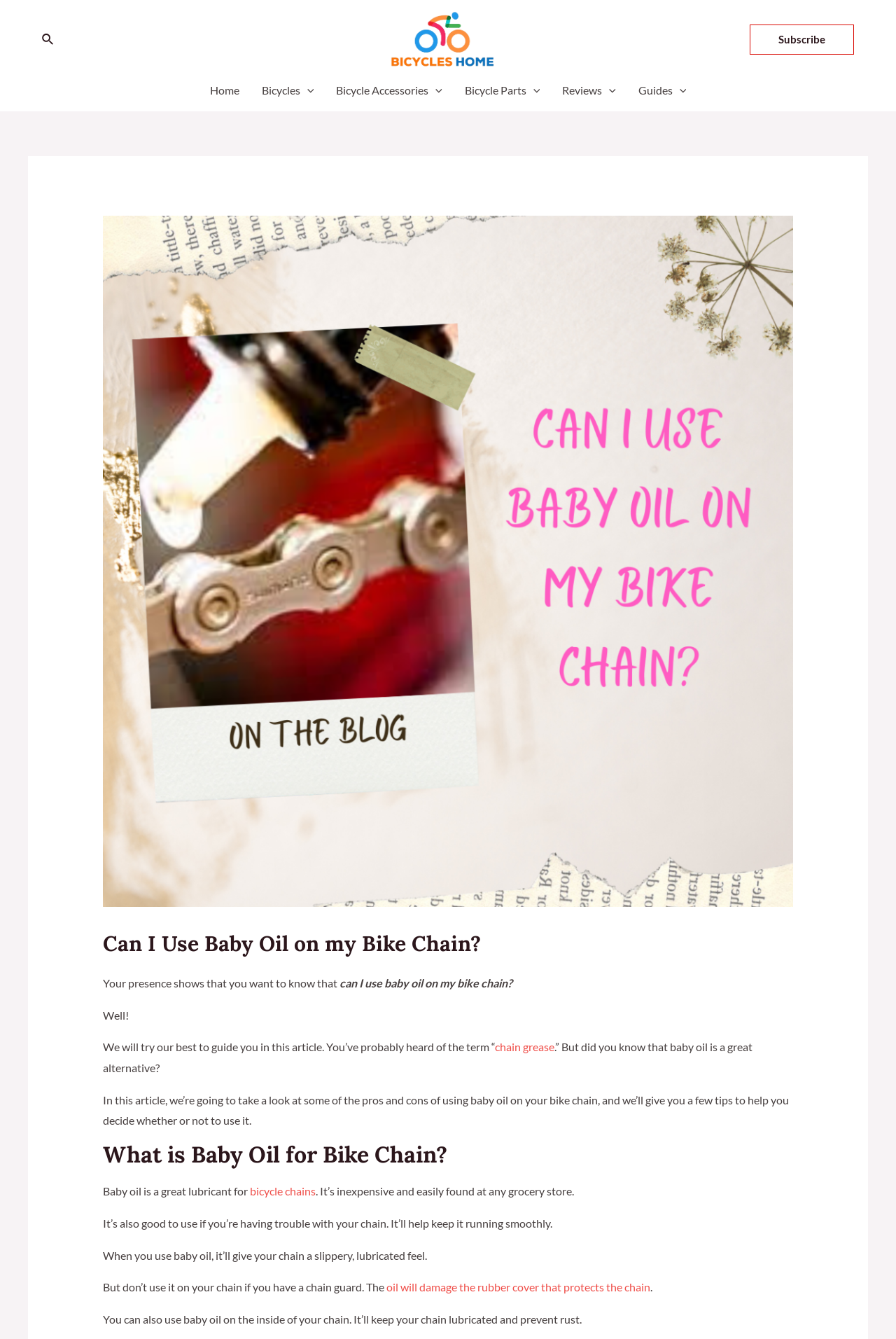Extract the main title from the webpage and generate its text.

Can I Use Baby Oil on my Bike Chain?